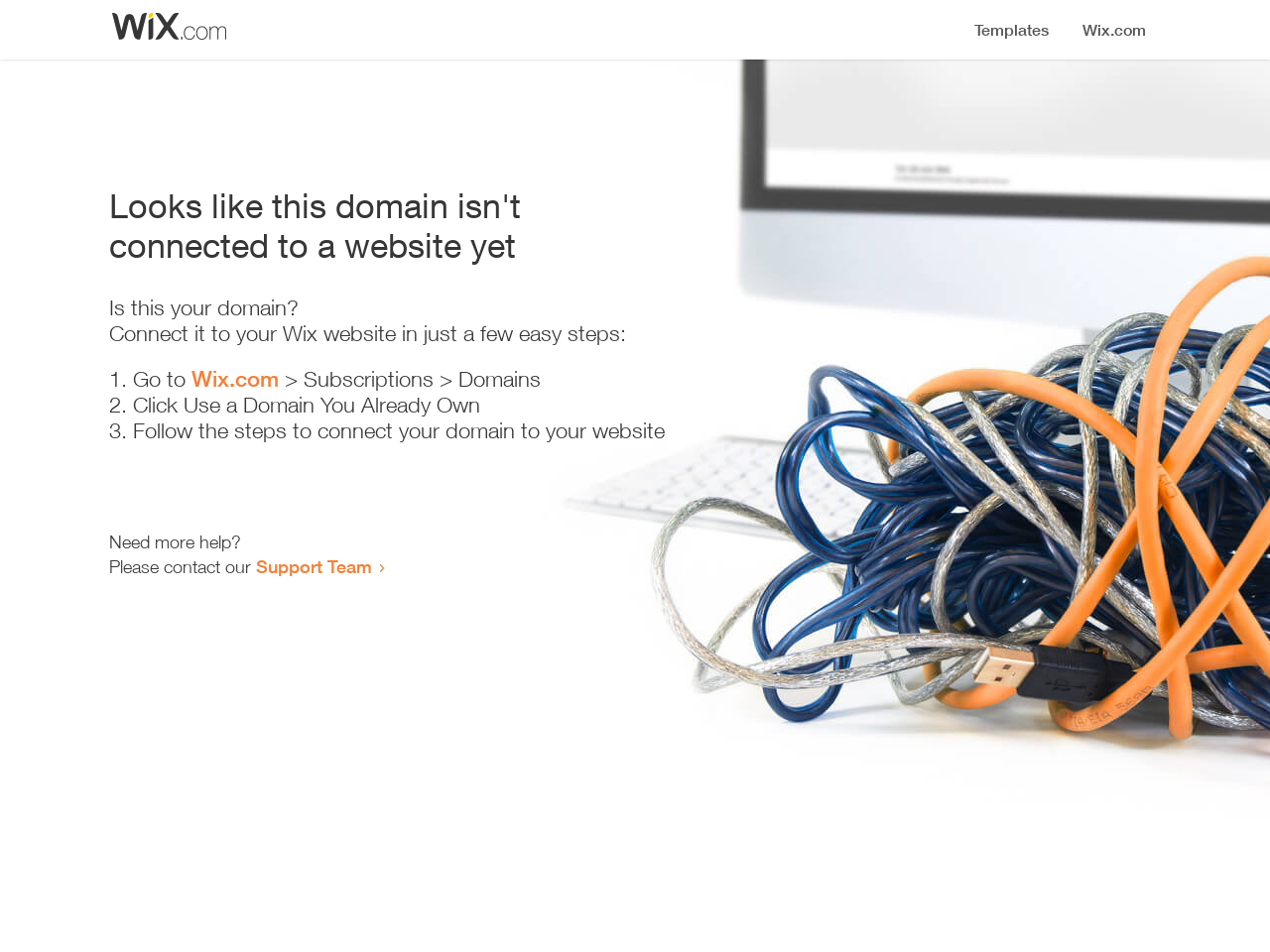Find the bounding box coordinates corresponding to the UI element with the description: "Wix.com". The coordinates should be formatted as [left, top, right, bottom], with values as floats between 0 and 1.

[0.151, 0.384, 0.22, 0.411]